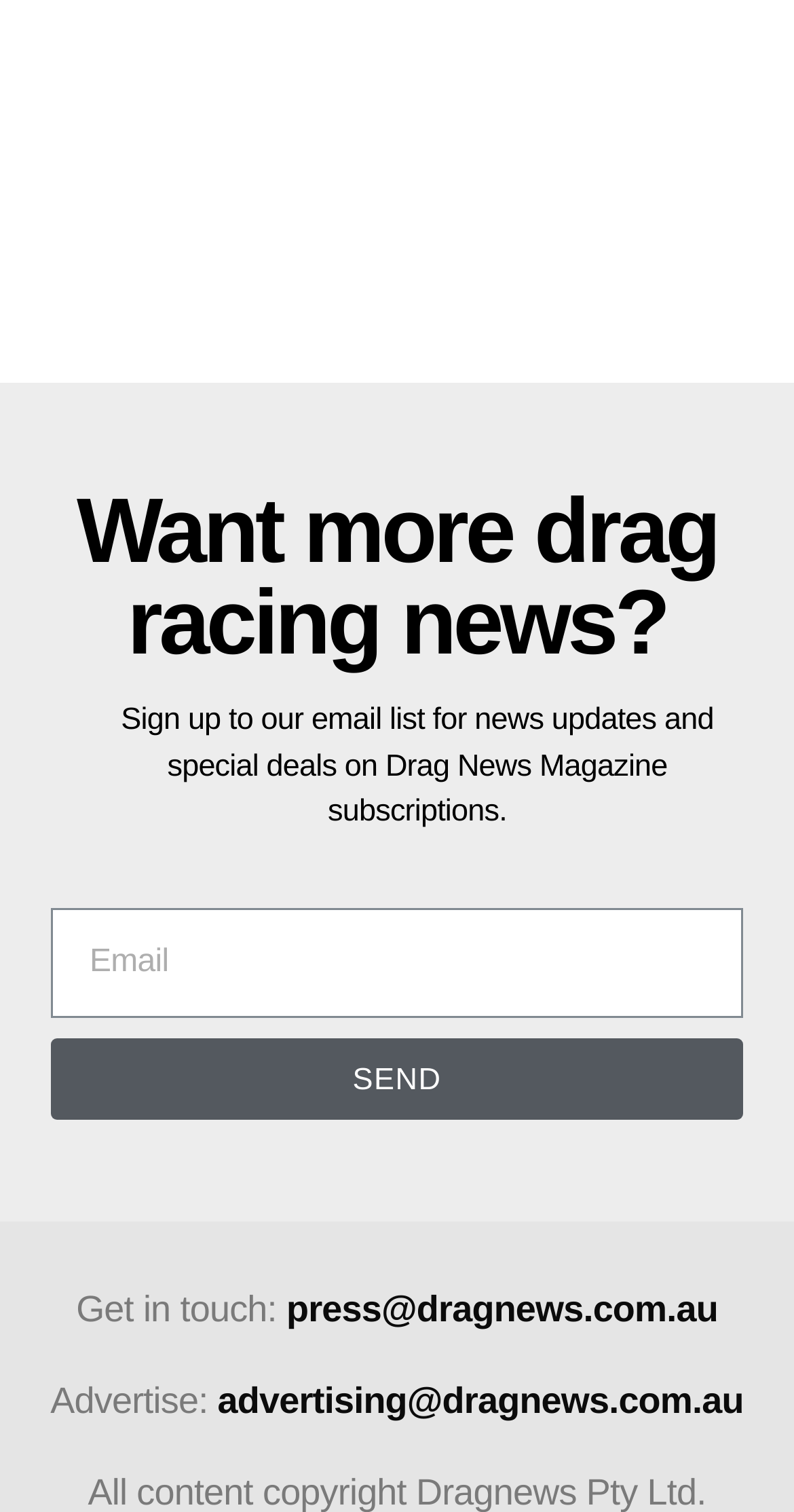Provide the bounding box coordinates of the HTML element this sentence describes: "name="form_fields[email]" placeholder="Email"".

[0.064, 0.6, 0.936, 0.674]